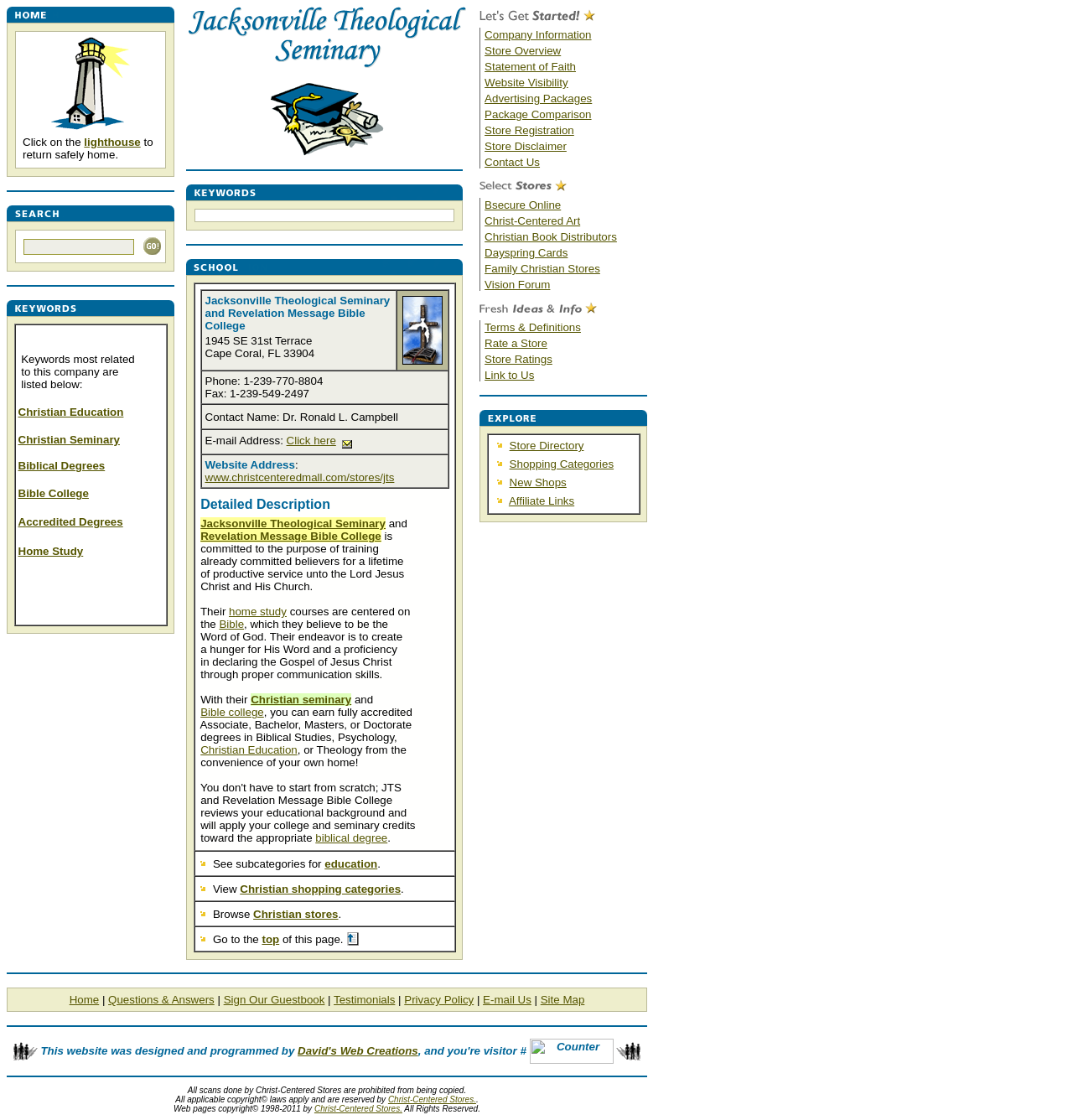Please identify the bounding box coordinates of the element's region that should be clicked to execute the following instruction: "Search Christian Stores and Services". The bounding box coordinates must be four float numbers between 0 and 1, i.e., [left, top, right, bottom].

[0.006, 0.183, 0.162, 0.198]